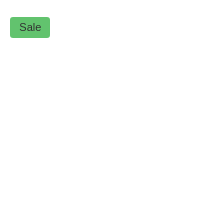Use a single word or phrase to answer the following:
What color is the background of the tag?

Neutral or white